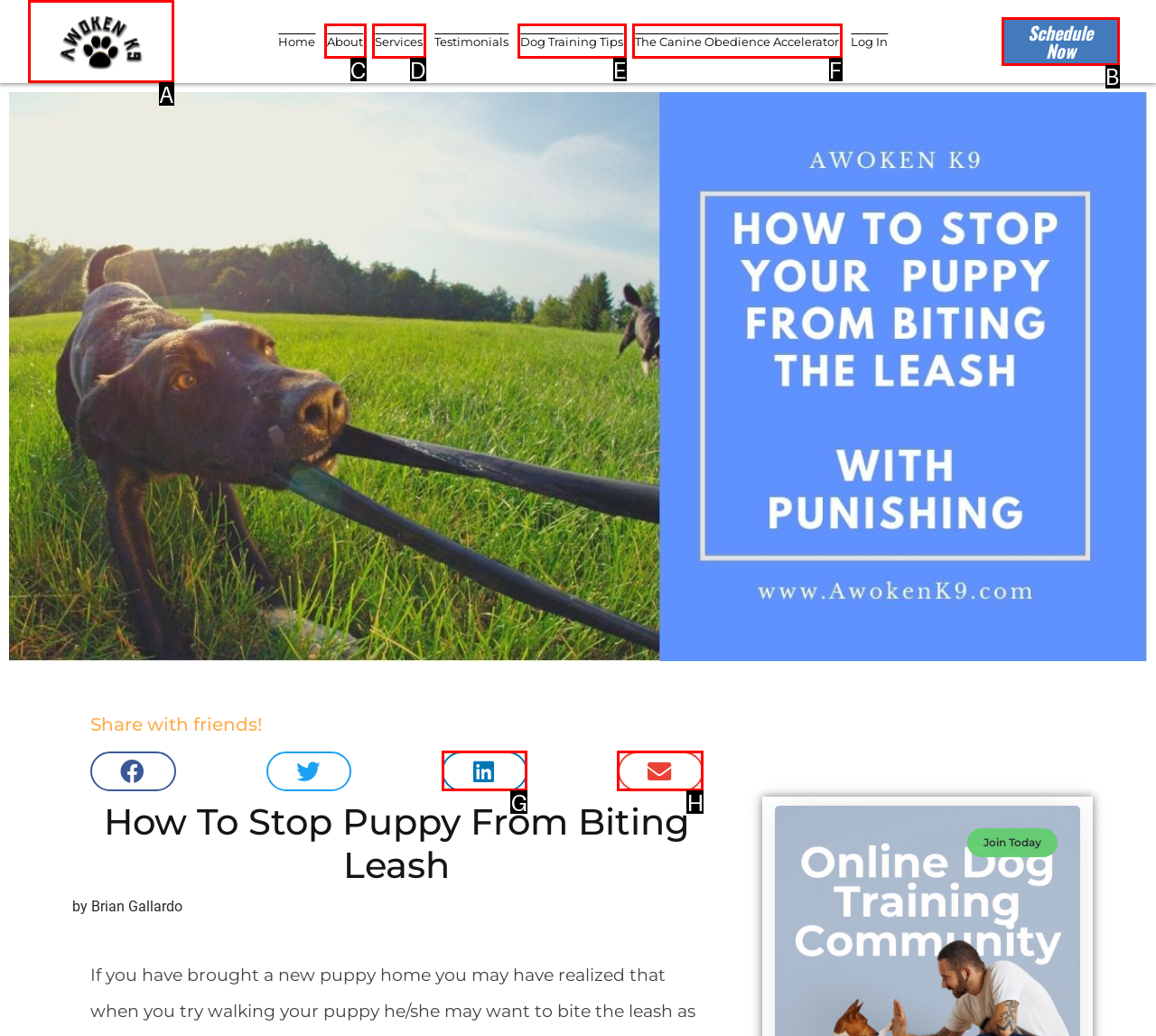Determine the letter of the UI element that will complete the task: Click on the 'Schedule Now' button
Reply with the corresponding letter.

B